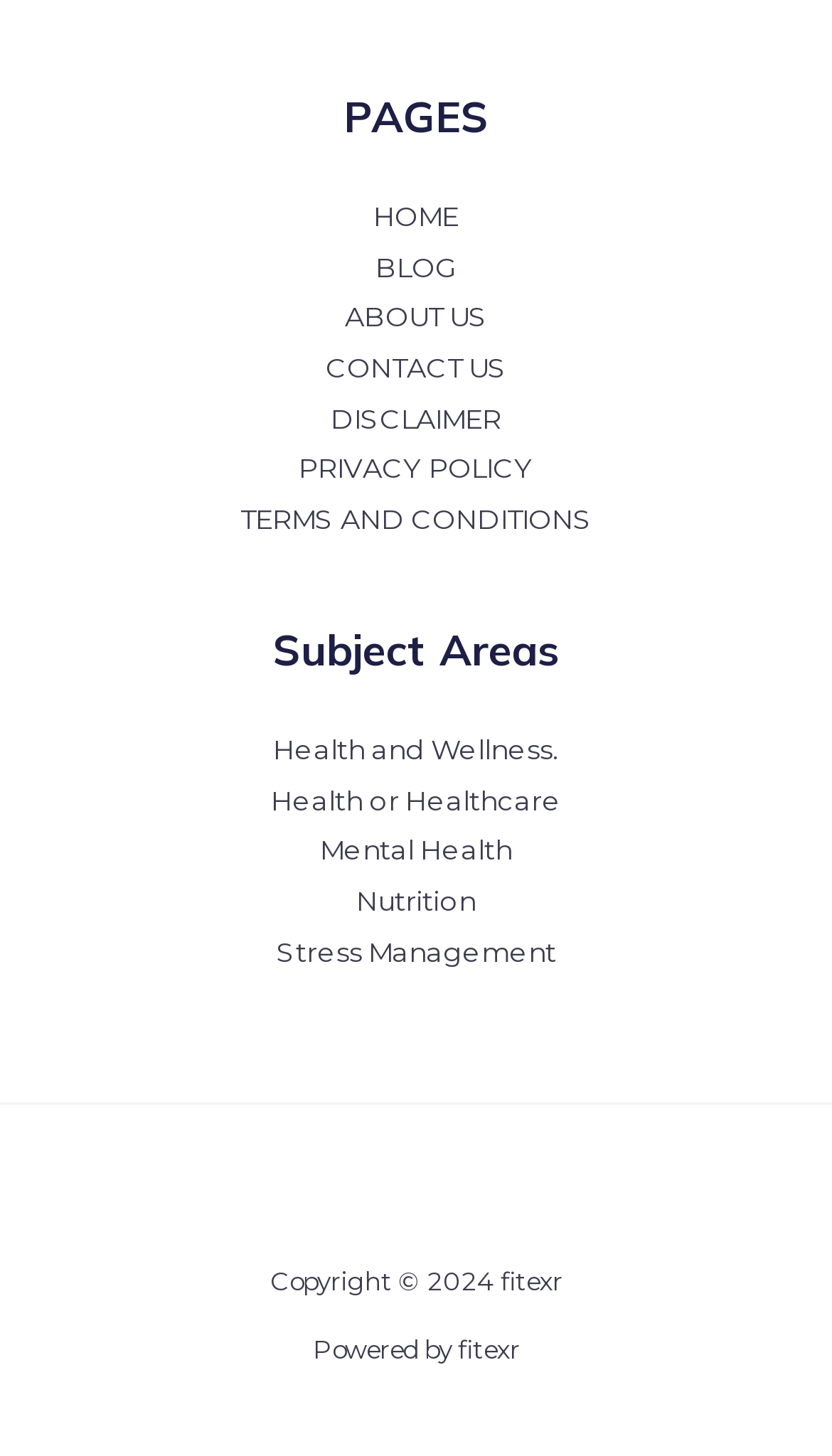Respond to the following question with a brief word or phrase:
How many navigation links are in the PAGES section?

5